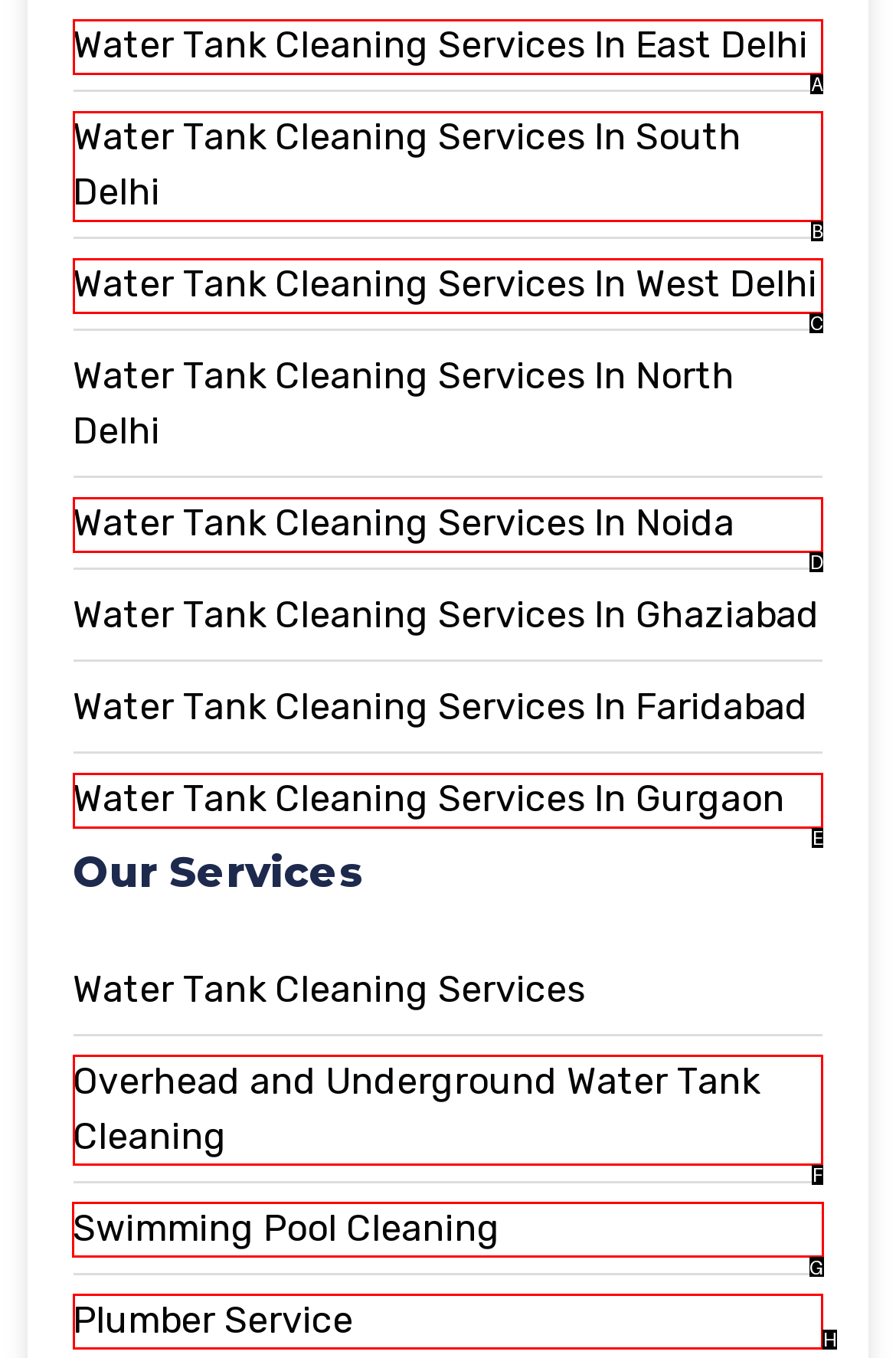Which lettered option should be clicked to achieve the task: Check Swimming Pool Cleaning? Choose from the given choices.

G